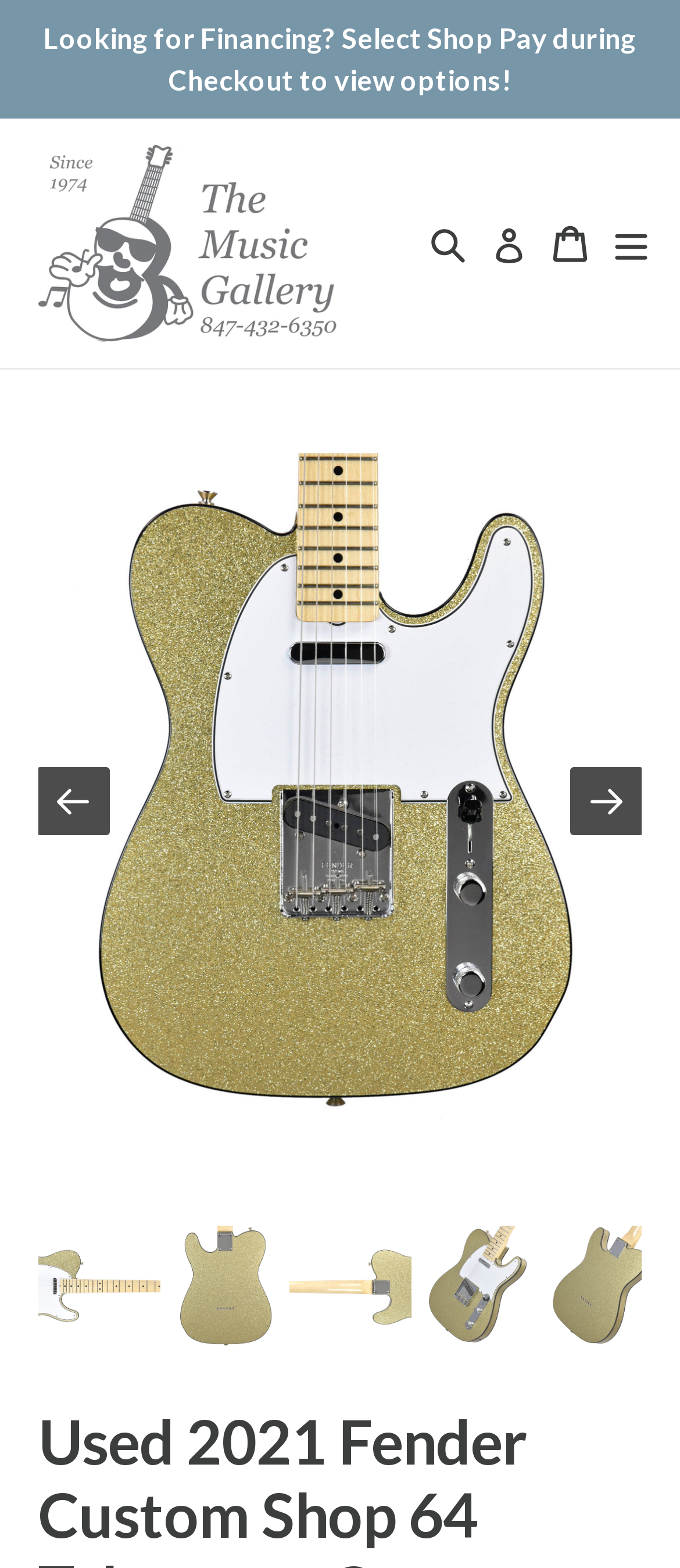What is the name of the website?
Based on the visual, give a brief answer using one word or a short phrase.

The Music Gallery